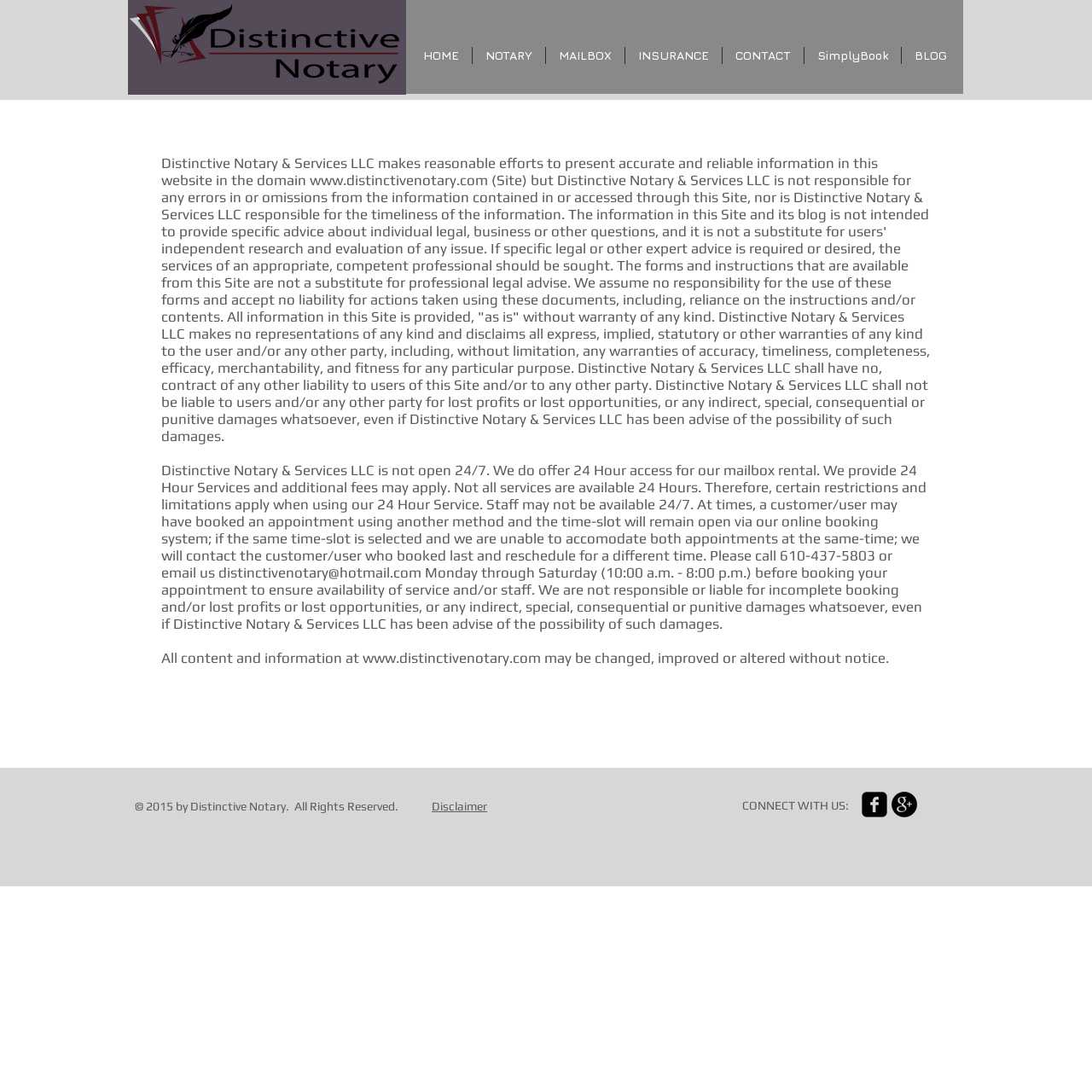What is the copyright year of the website content?
Please respond to the question with a detailed and informative answer.

The copyright year is mentioned at the bottom of the page, which states '© 2015 by Distinctive Notary. All Rights Reserved'.